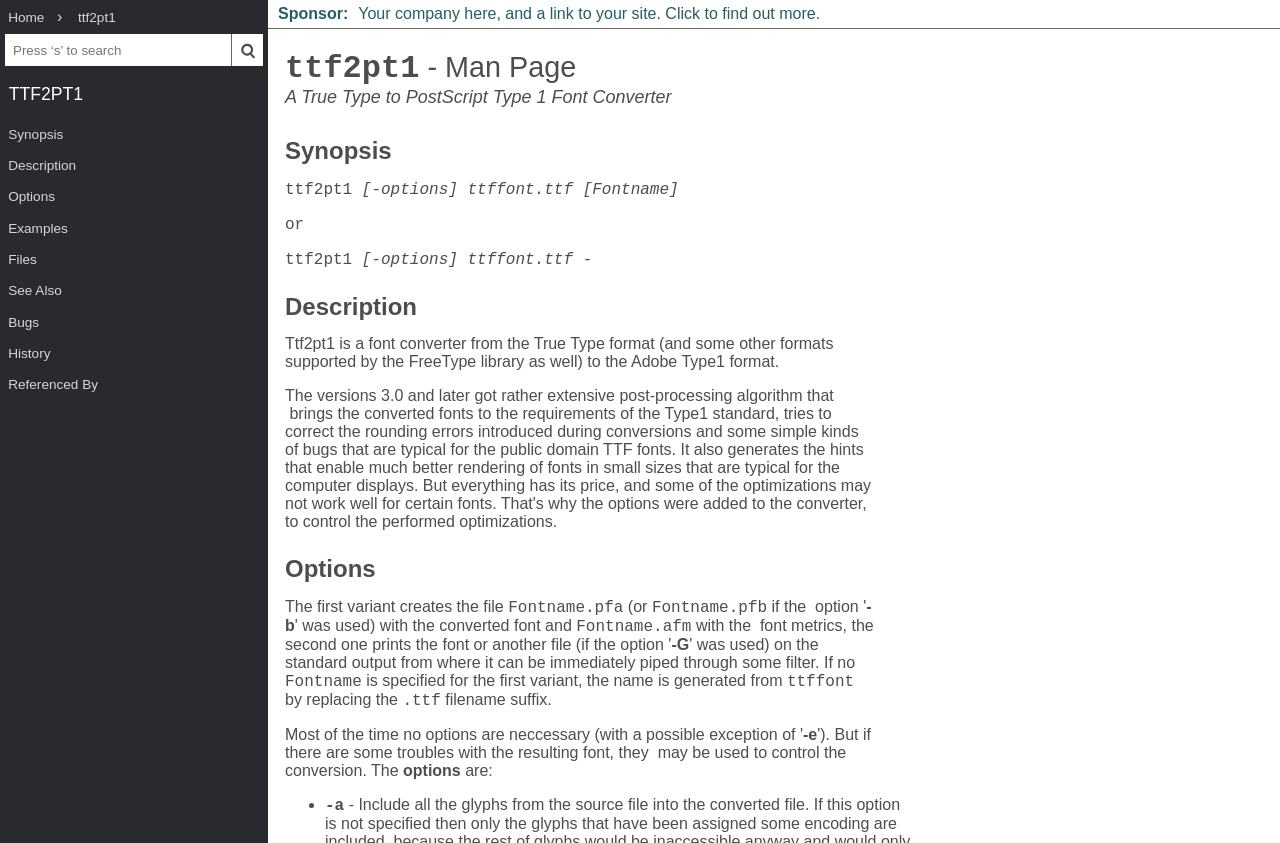Please provide a brief answer to the question using only one word or phrase: 
What is the purpose of the '-b' option?

Creates Fontname.afm